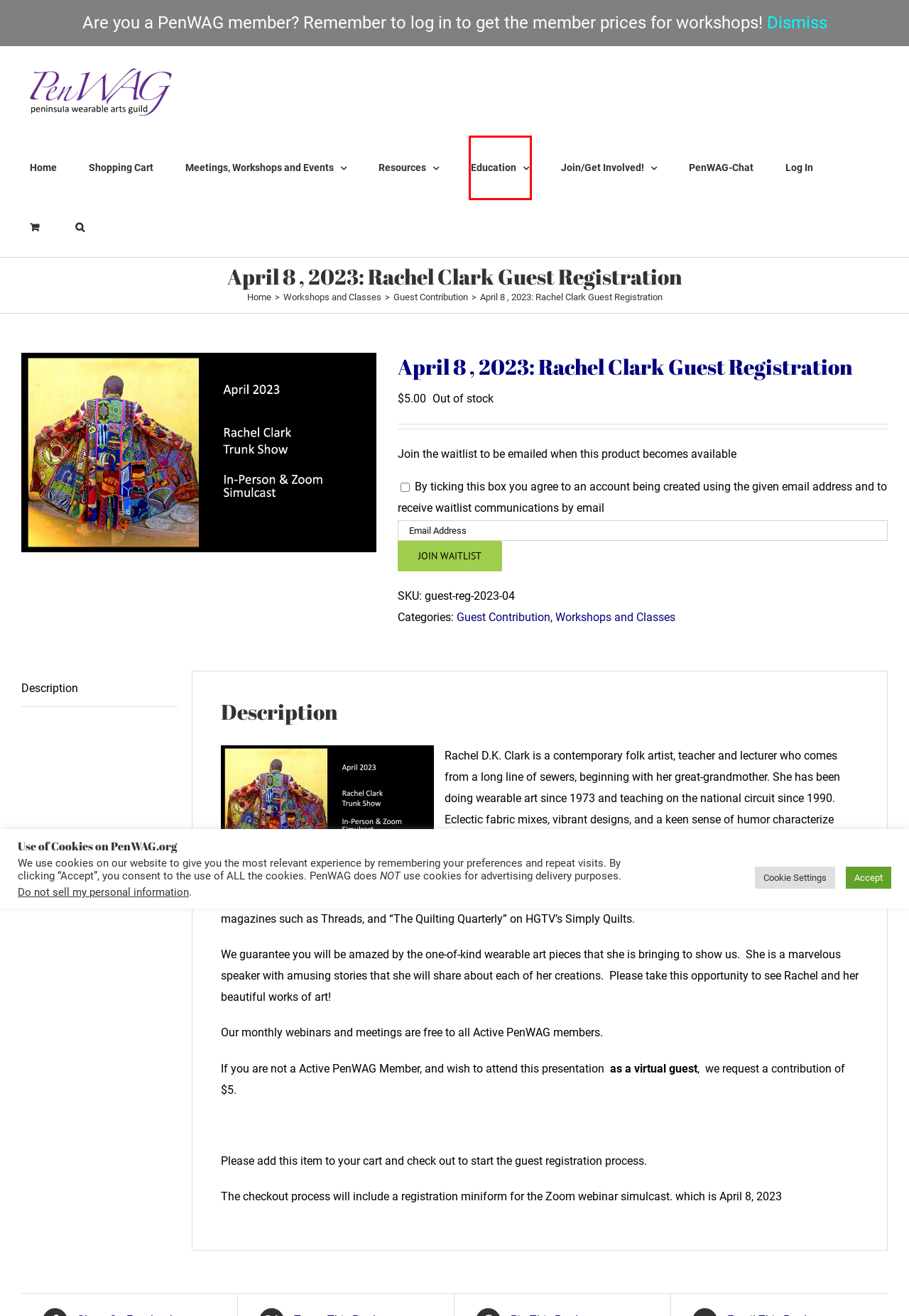You are given a screenshot of a webpage within which there is a red rectangle bounding box. Please choose the best webpage description that matches the new webpage after clicking the selected element in the bounding box. Here are the options:
A. March 11, 2023: Helen Papke Guest Registration – PenWAG
B. Get Involved! – PenWAG
C. Classes and Workshops – PenWAG
D. Cart – PenWAG
E. Guest Registration for March 2024 Simulcast: Rachel Clark — Not Just Another Coat! – PenWAG
F. PenWAG – Peninsula Wearable Arts Guild
G. Guest Contribution – PenWAG
H. Workshops and Classes – PenWAG

C